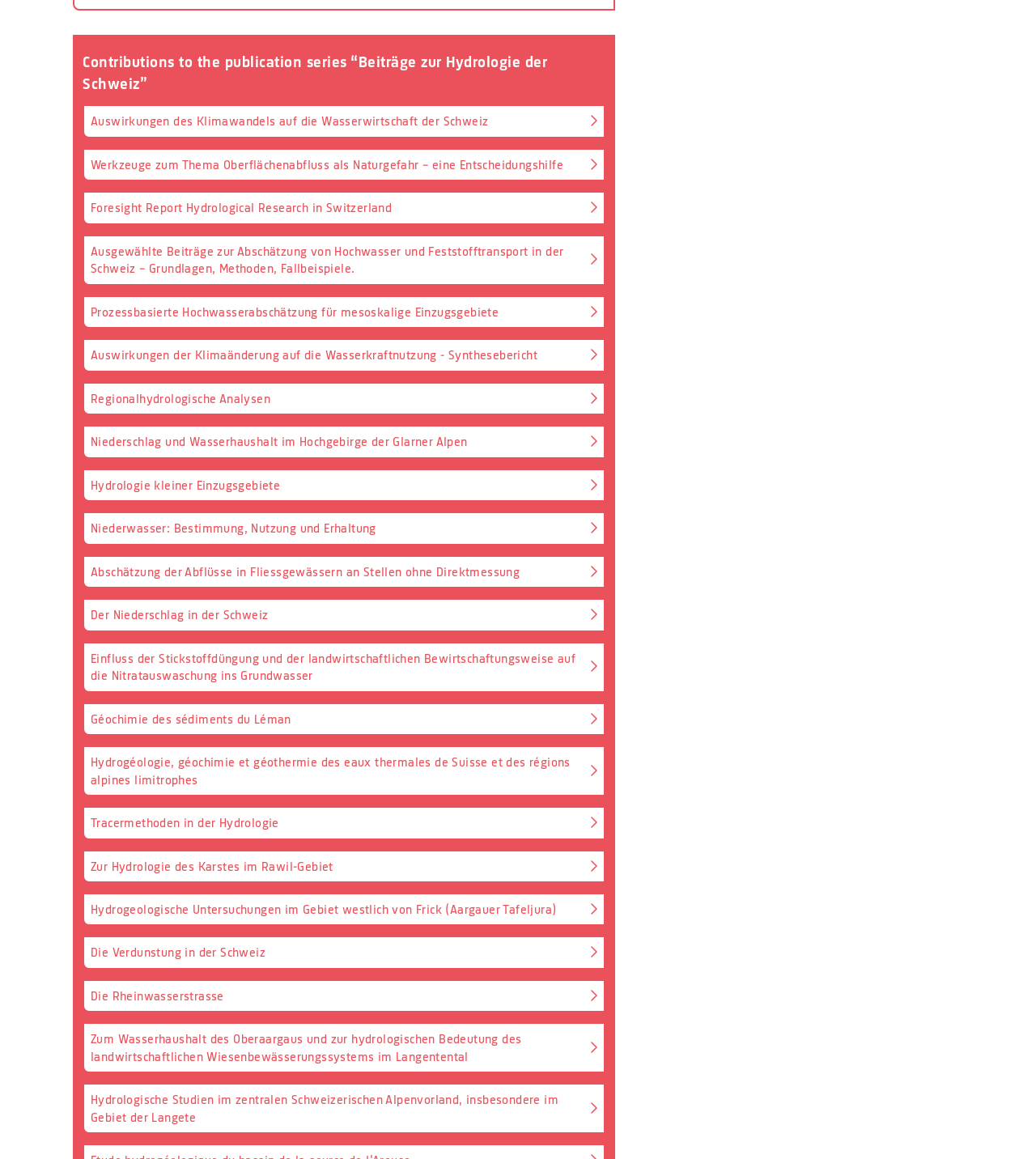Answer in one word or a short phrase: 
How many links are on this webpage?

29